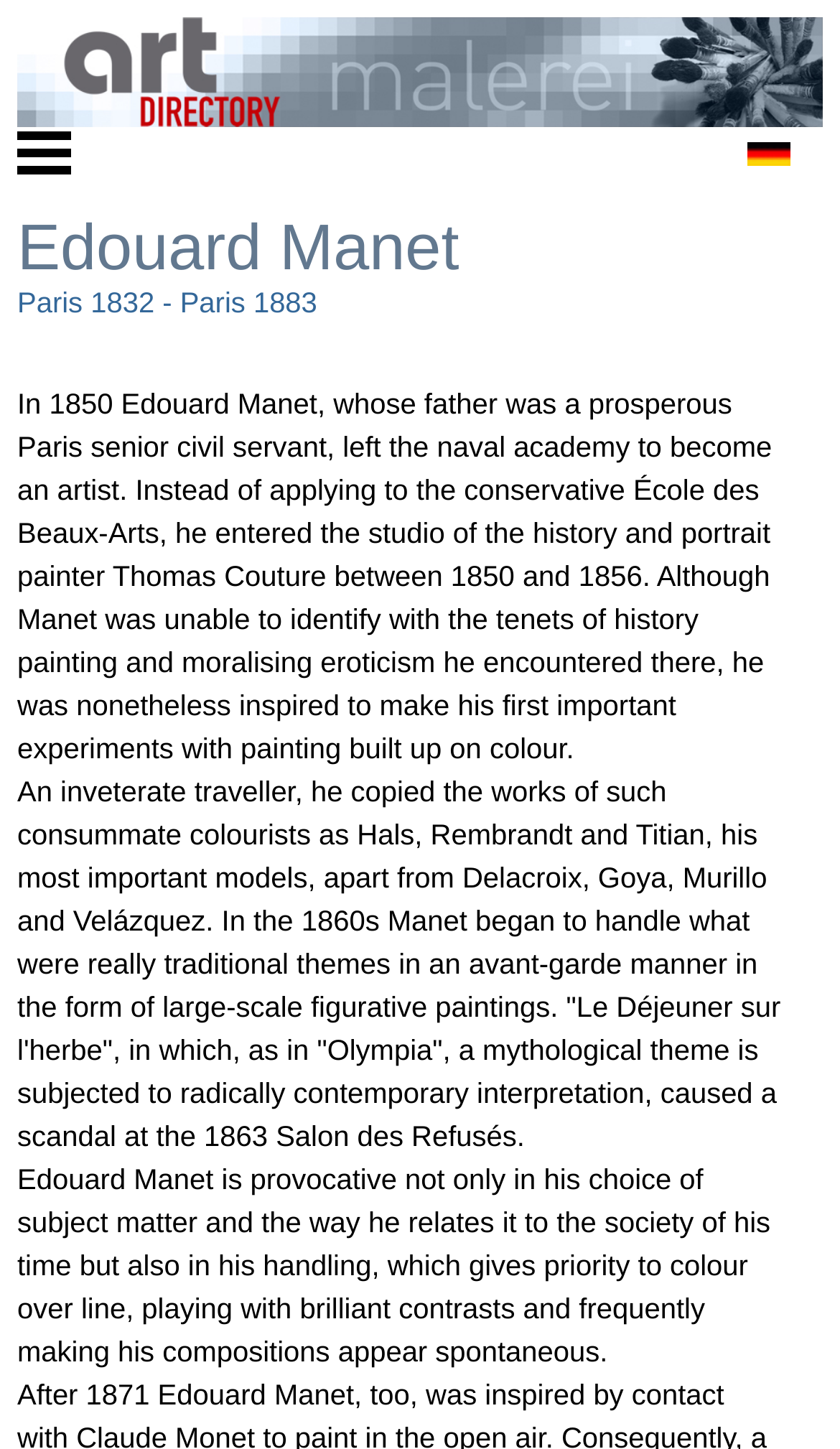What was the name of the painter's studio Edouard Manet entered in 1850?
Please respond to the question with a detailed and thorough explanation.

The webpage states that Edouard Manet entered the studio of the history and portrait painter Thomas Couture between 1850 and 1856, as mentioned in the StaticText element 'In 1850 Edouard Manet, whose father was a prosperous Paris senior civil servant, left the naval academy to become an artist. Instead of applying to the conservative École des Beaux-Arts, he entered the studio of the history and portrait painter Thomas Couture between 1850 and 1856.'.